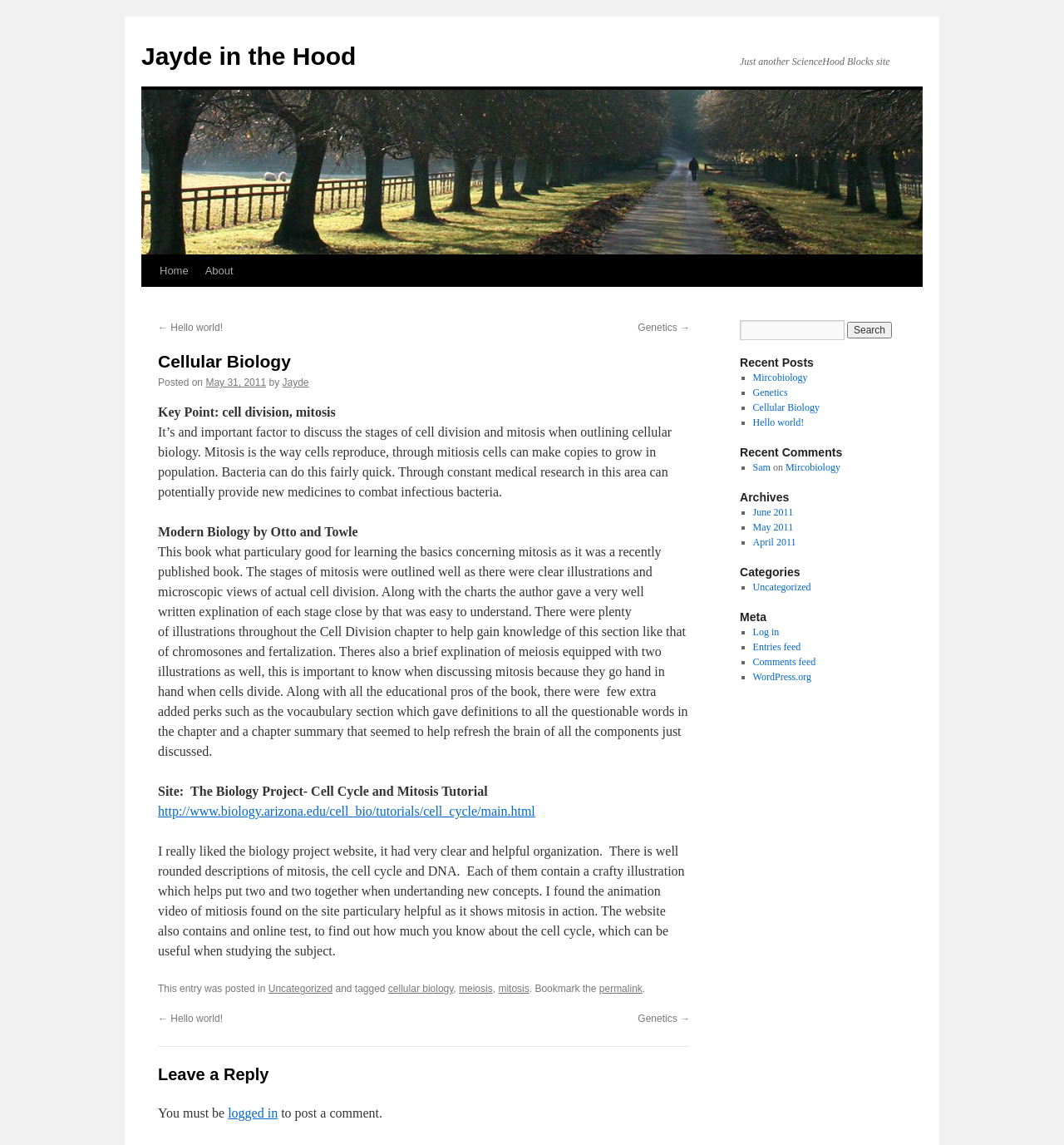Please find the bounding box coordinates of the element that needs to be clicked to perform the following instruction: "View union leave and travel information". The bounding box coordinates should be four float numbers between 0 and 1, represented as [left, top, right, bottom].

None